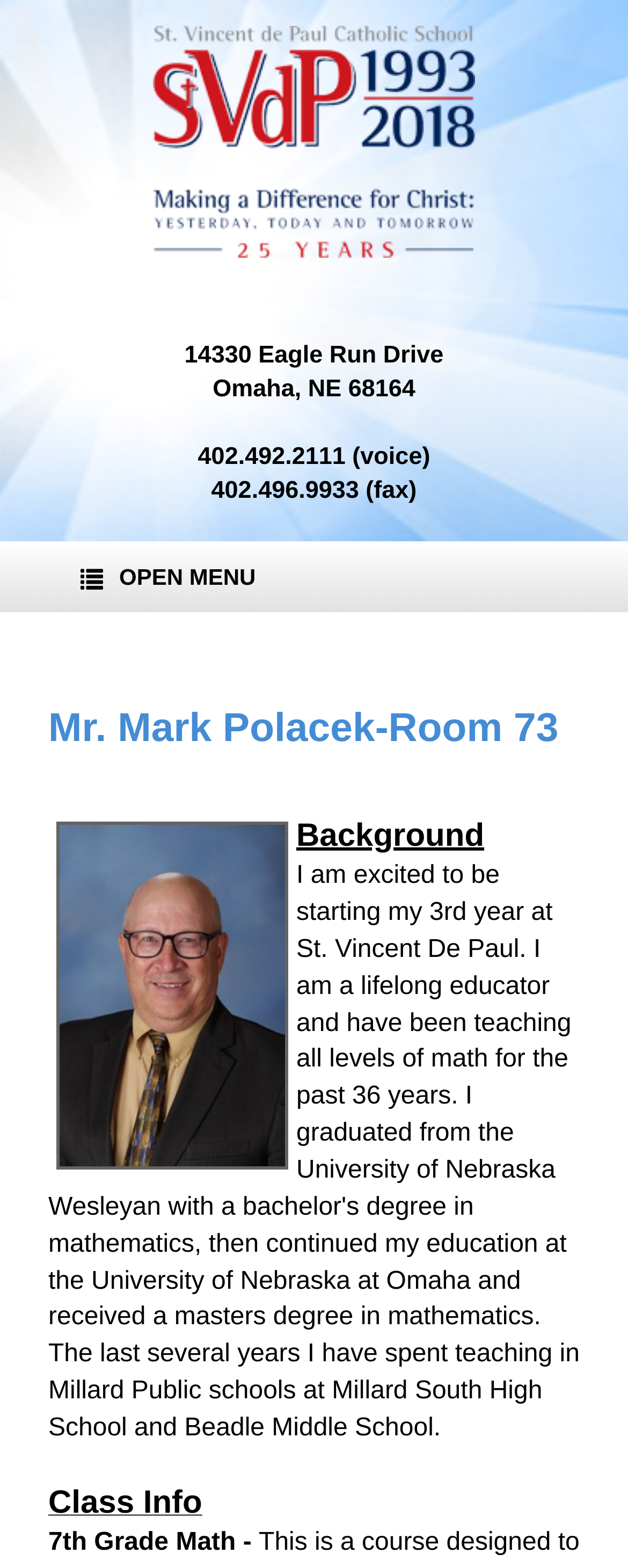Find the bounding box coordinates for the UI element that matches this description: "alt="st. vincent de paul school"".

[0.244, 0.077, 0.756, 0.101]